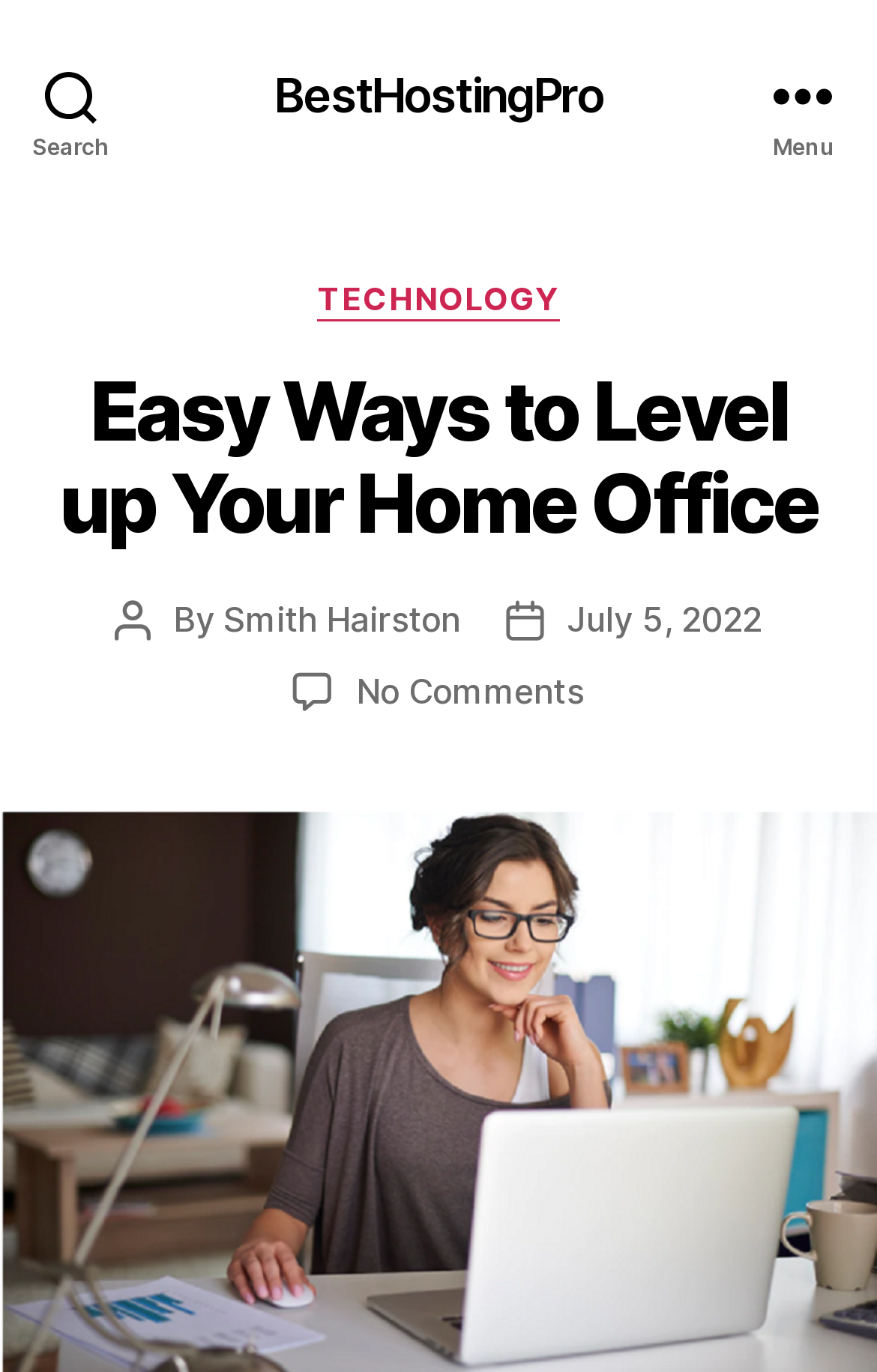Using the webpage screenshot and the element description July 5, 2022, determine the bounding box coordinates. Specify the coordinates in the format (top-left x, top-left y, bottom-right x, bottom-right y) with values ranging from 0 to 1.

[0.646, 0.435, 0.869, 0.466]